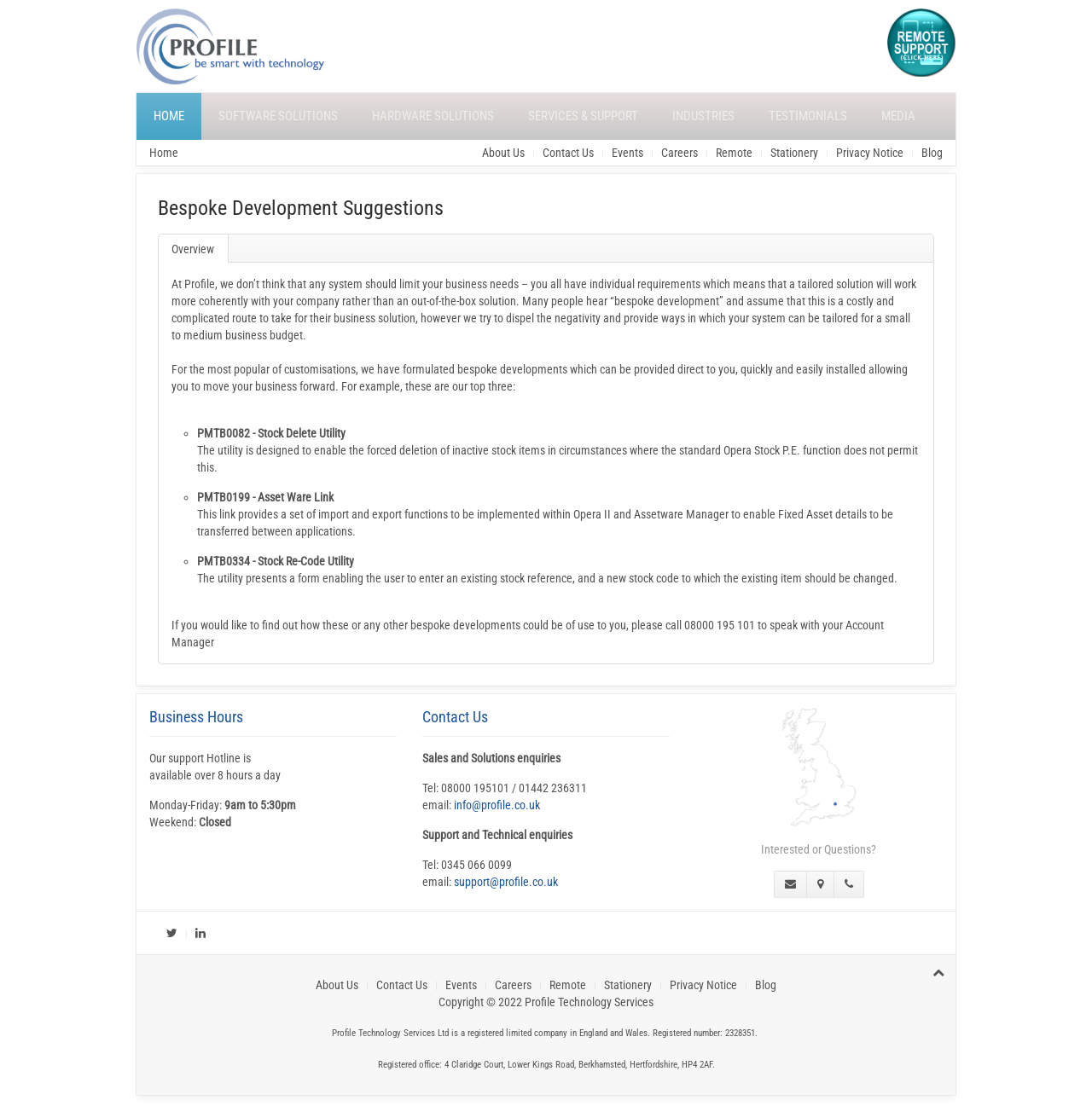What is the topic of the article in the main content section?
Please provide a full and detailed response to the question.

The topic of the article in the main content section can be found in the heading of the article, which is 'Bespoke Development Suggestions'. This section is located in the middle of the webpage and provides information about bespoke developments and their benefits.